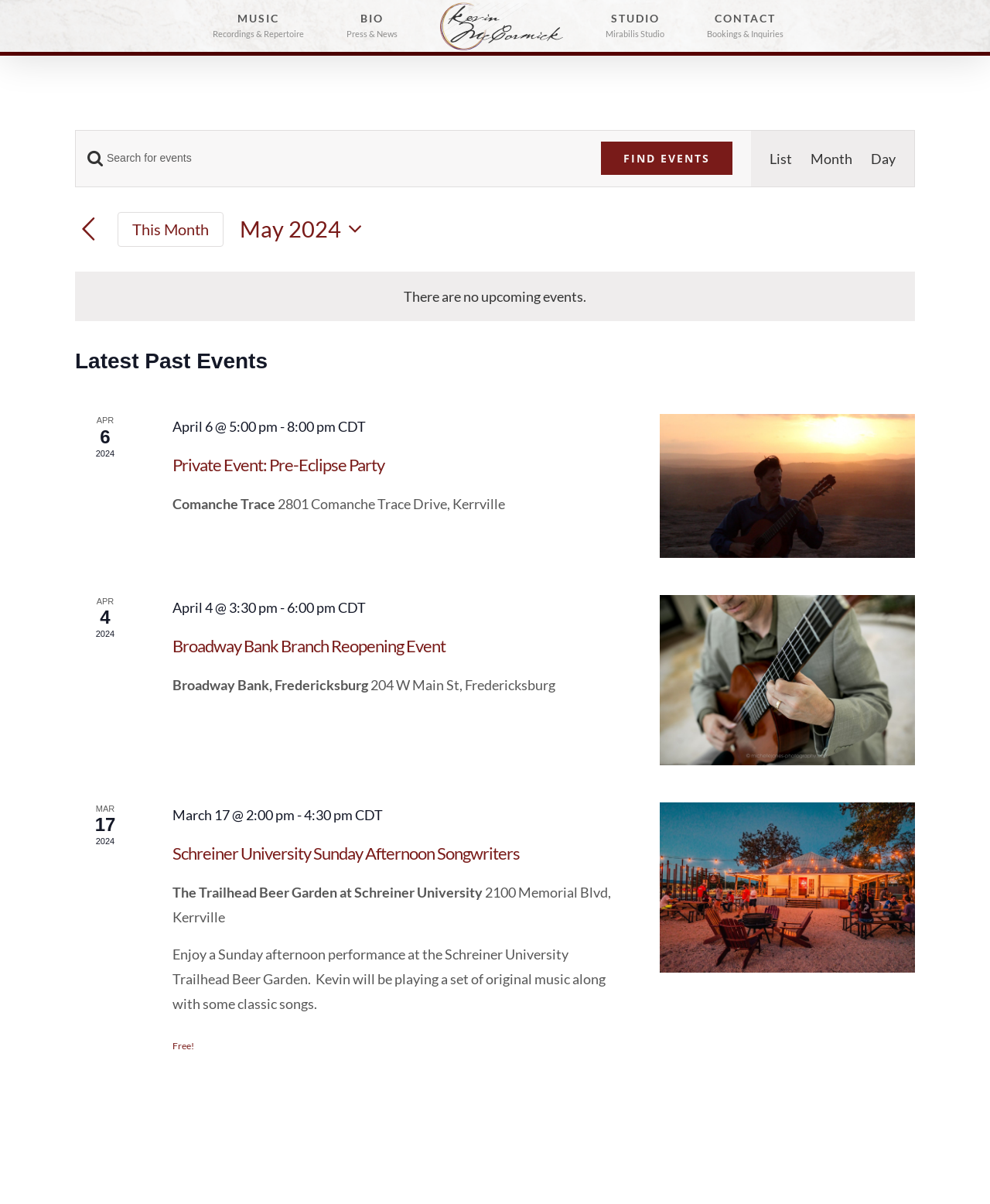Specify the bounding box coordinates of the area to click in order to execute this command: 'Click to select the current month'. The coordinates should consist of four float numbers ranging from 0 to 1, and should be formatted as [left, top, right, bottom].

[0.119, 0.176, 0.226, 0.205]